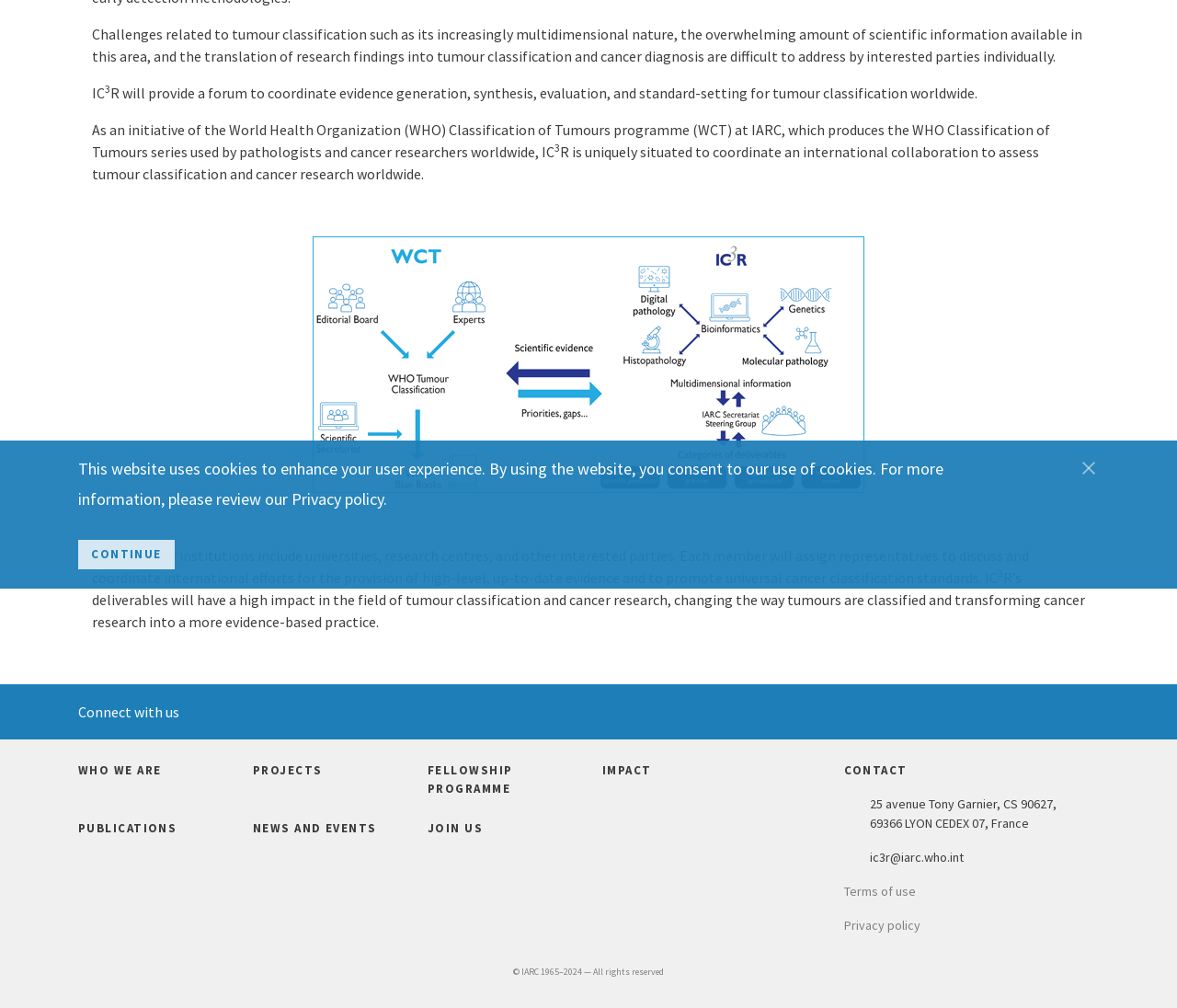Please determine the bounding box of the UI element that matches this description: who we are. The coordinates should be given as (top-left x, top-left y, bottom-right x, bottom-right y), with all values between 0 and 1.

[0.066, 0.745, 0.191, 0.763]